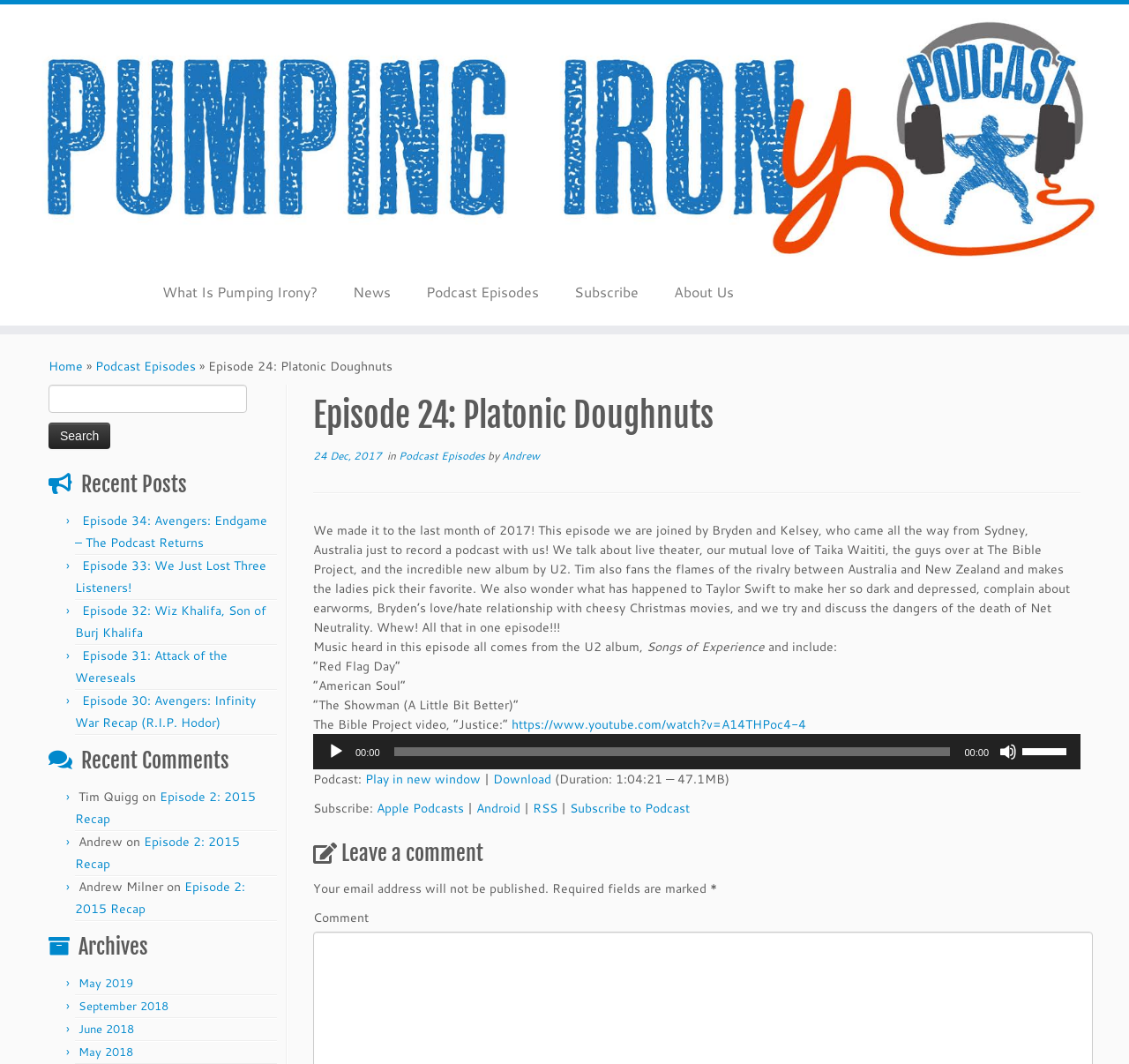Find the bounding box coordinates of the element to click in order to complete the given instruction: "Read recent posts."

[0.043, 0.44, 0.249, 0.47]